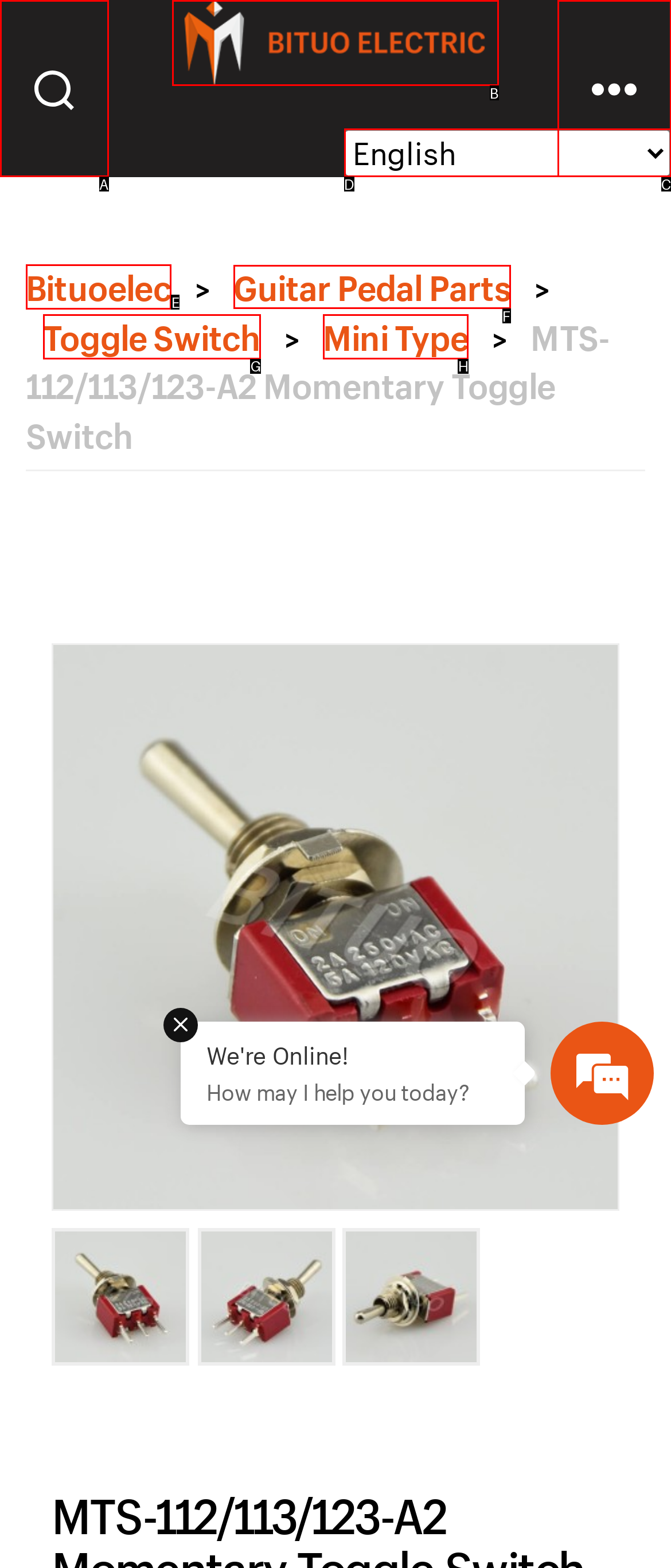Indicate the UI element to click to perform the task: Visit the Guitar Pedal Parts page. Reply with the letter corresponding to the chosen element.

F